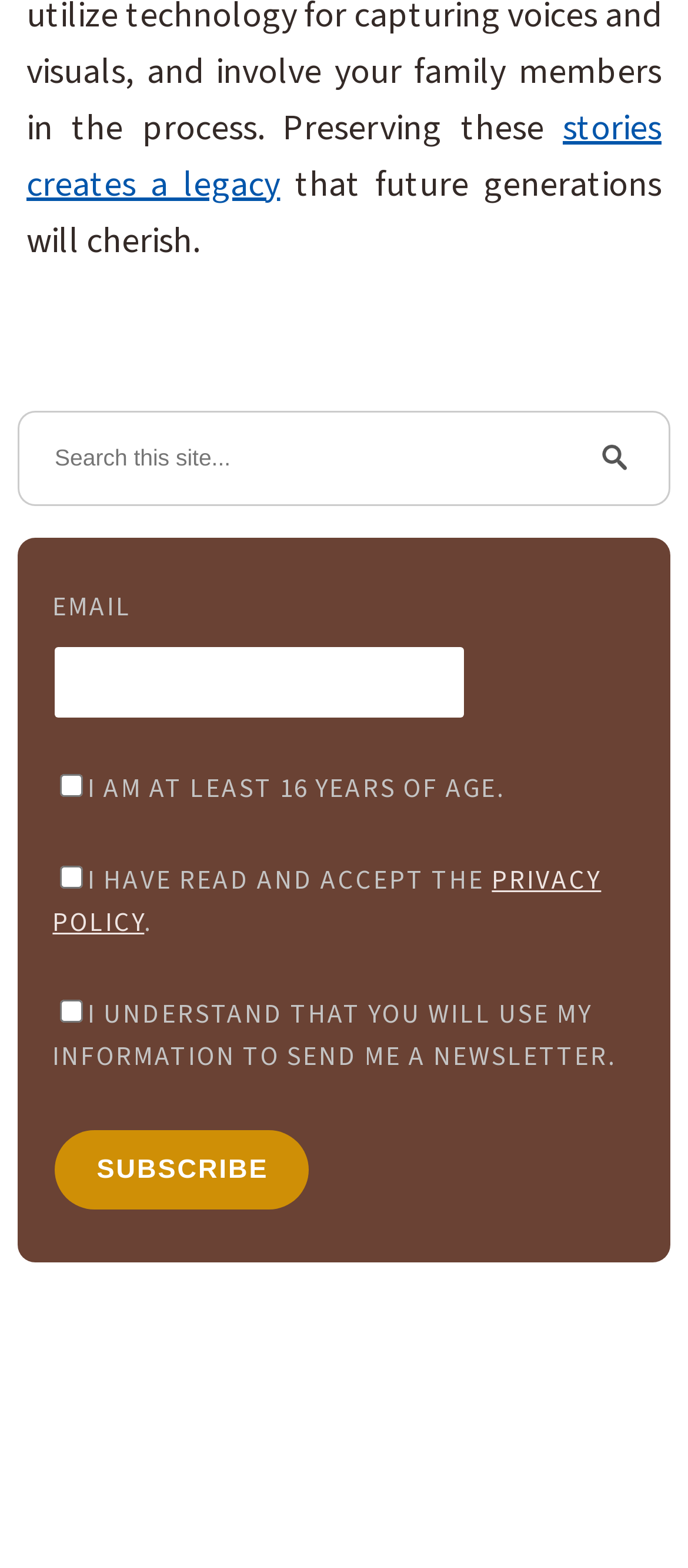What is the purpose of the 'PRIVACY POLICY' link?
Examine the image closely and answer the question with as much detail as possible.

The 'PRIVACY POLICY' link is likely used to direct users to a page that outlines the website's privacy policy, allowing them to understand how their information will be used.